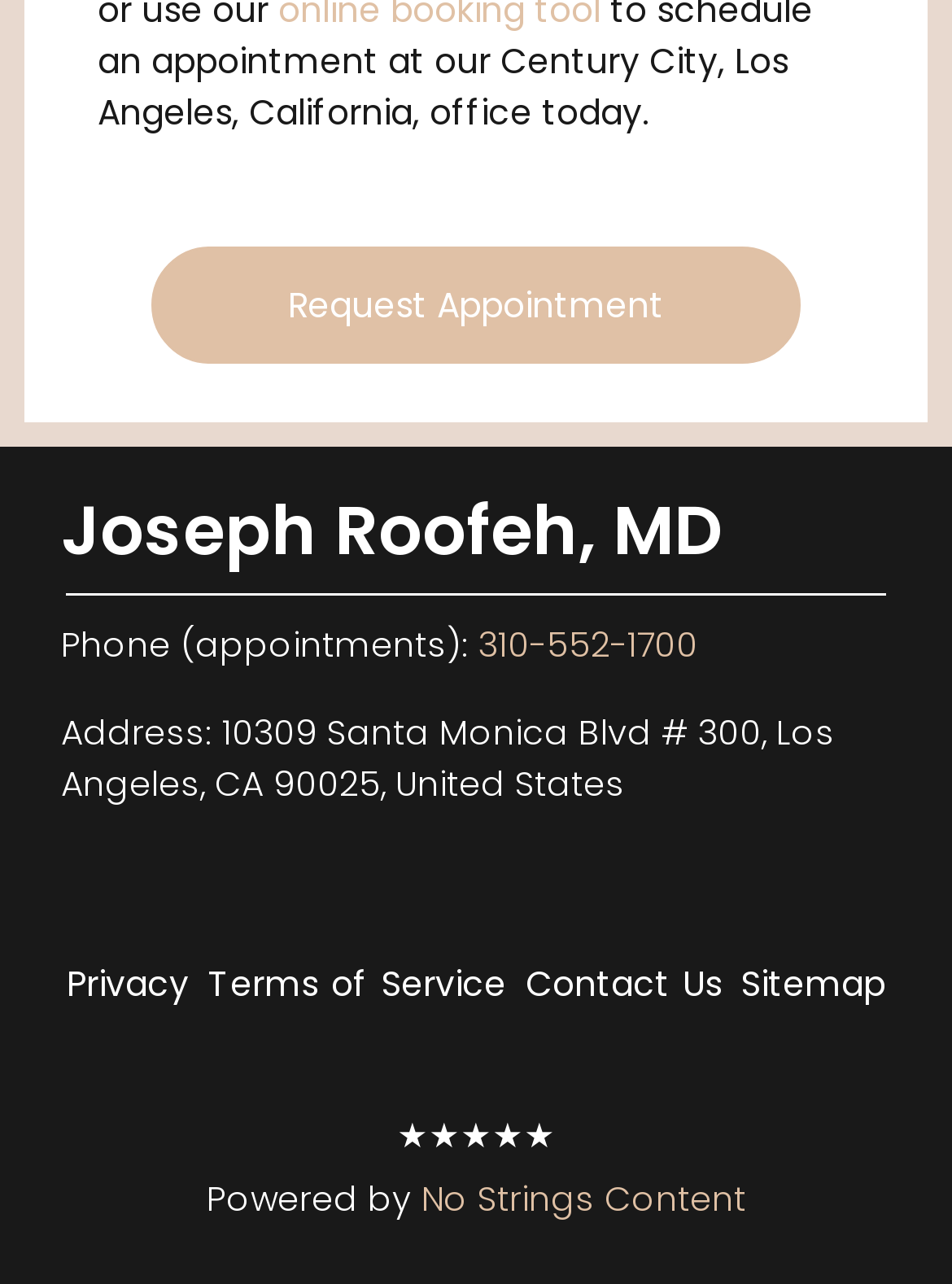What is the phone number for appointments?
Look at the image and provide a detailed response to the question.

The phone number for appointments can be found next to the text 'Phone (appointments):'. This is a link element, indicating that it is clickable and can be used to make a call or send a message.